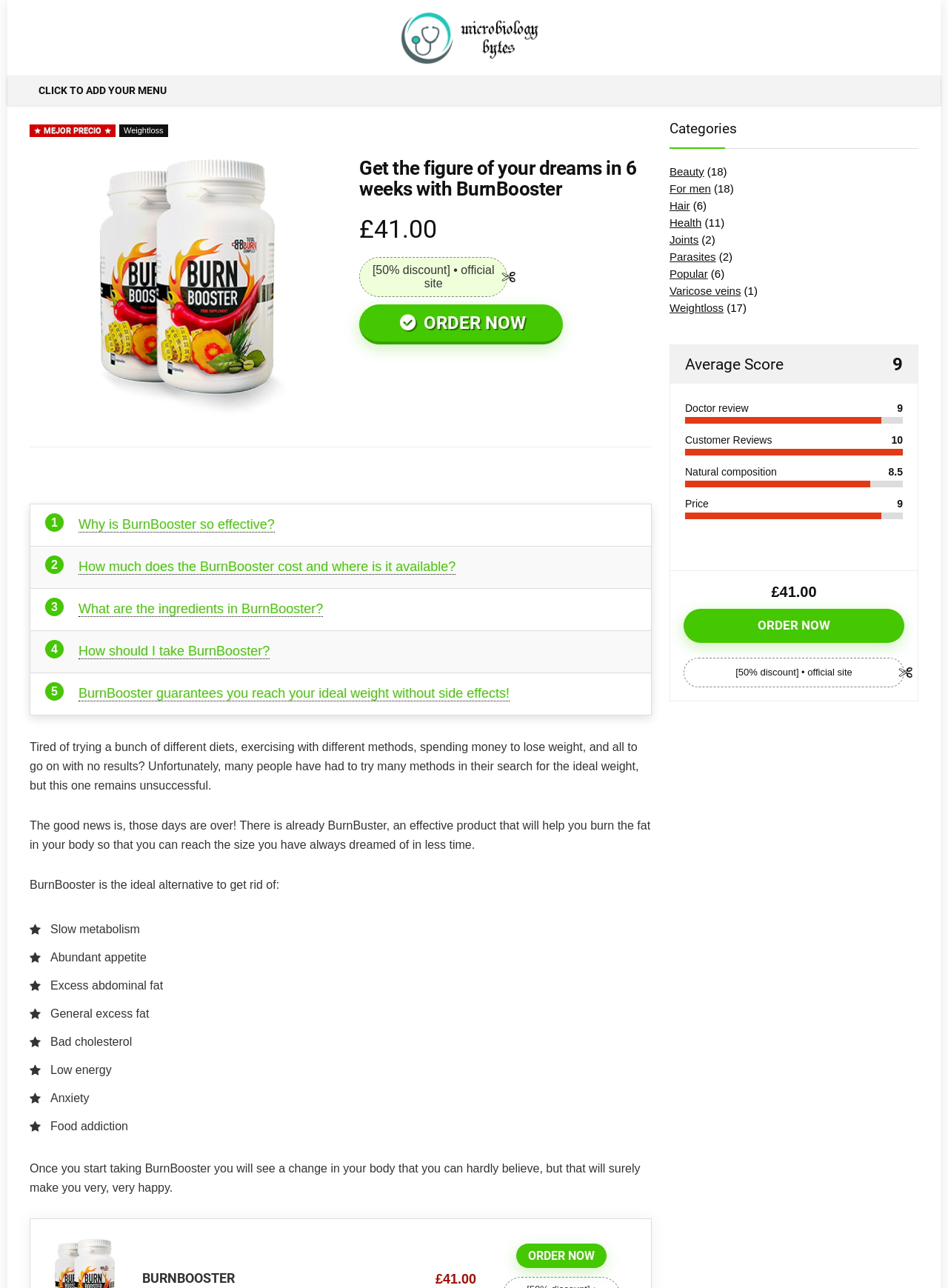Provide a comprehensive caption for the webpage.

This webpage is about BurnBooster, a weight loss product. At the top, there is a navigation menu with links to "Microbiology Bytes" and "CLICK TO ADD YOUR MENU". Below this, there is a prominent section with a heading "Get the figure of your dreams in 6 weeks with BurnBooster" and a call-to-action button "ORDER NOW" with a discounted price of £41.00.

On the left side, there is a menu with links to various topics related to BurnBooster, such as "Why is BurnBooster so effective?", "How much does the BurnBooster cost and where is it available?", and "What are the ingredients in BurnBooster?". Below this menu, there is a section of text describing the benefits of using BurnBooster, including getting rid of slow metabolism, abundant appetite, excess abdominal fat, and more.

On the right side, there is a section with categories, including "Beauty", "For men", "Hair", "Health", and "Weightloss", each with a number of related articles. Below this, there are sections with ratings and reviews, including "Average Score", "Doctor review", "Customer Reviews", and "Natural composition", with a rating of 8.5.

At the bottom of the page, there are links to previous and next articles, including "Hair Care Panda" and "Easy Black Latte". There is also a complementary section with links to various categories and a call-to-action button "ORDER NOW" with a discounted price of £41.00.